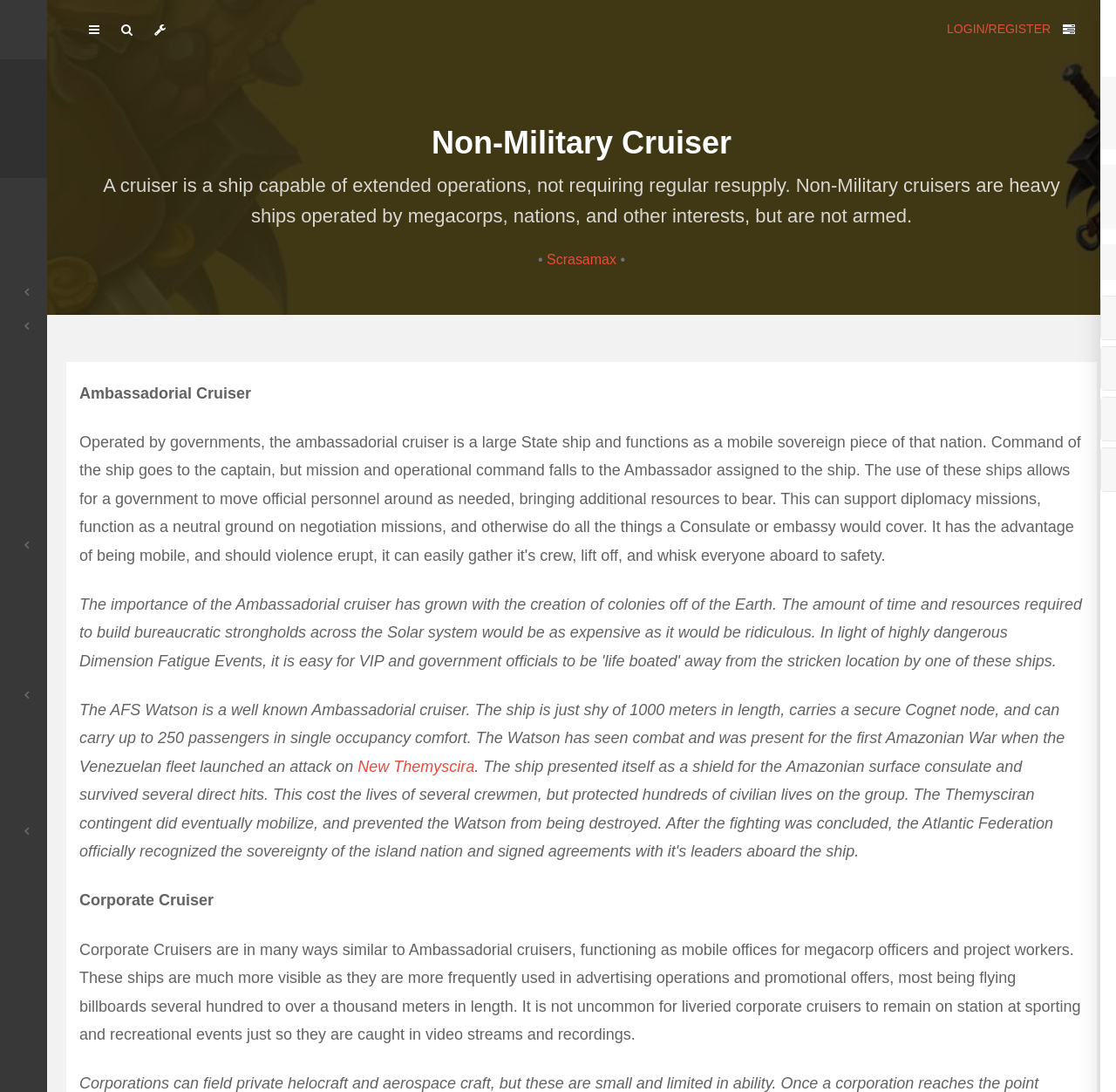Please determine the bounding box coordinates of the section I need to click to accomplish this instruction: "View the 'Golden Articles'".

[0.031, 0.303, 0.18, 0.329]